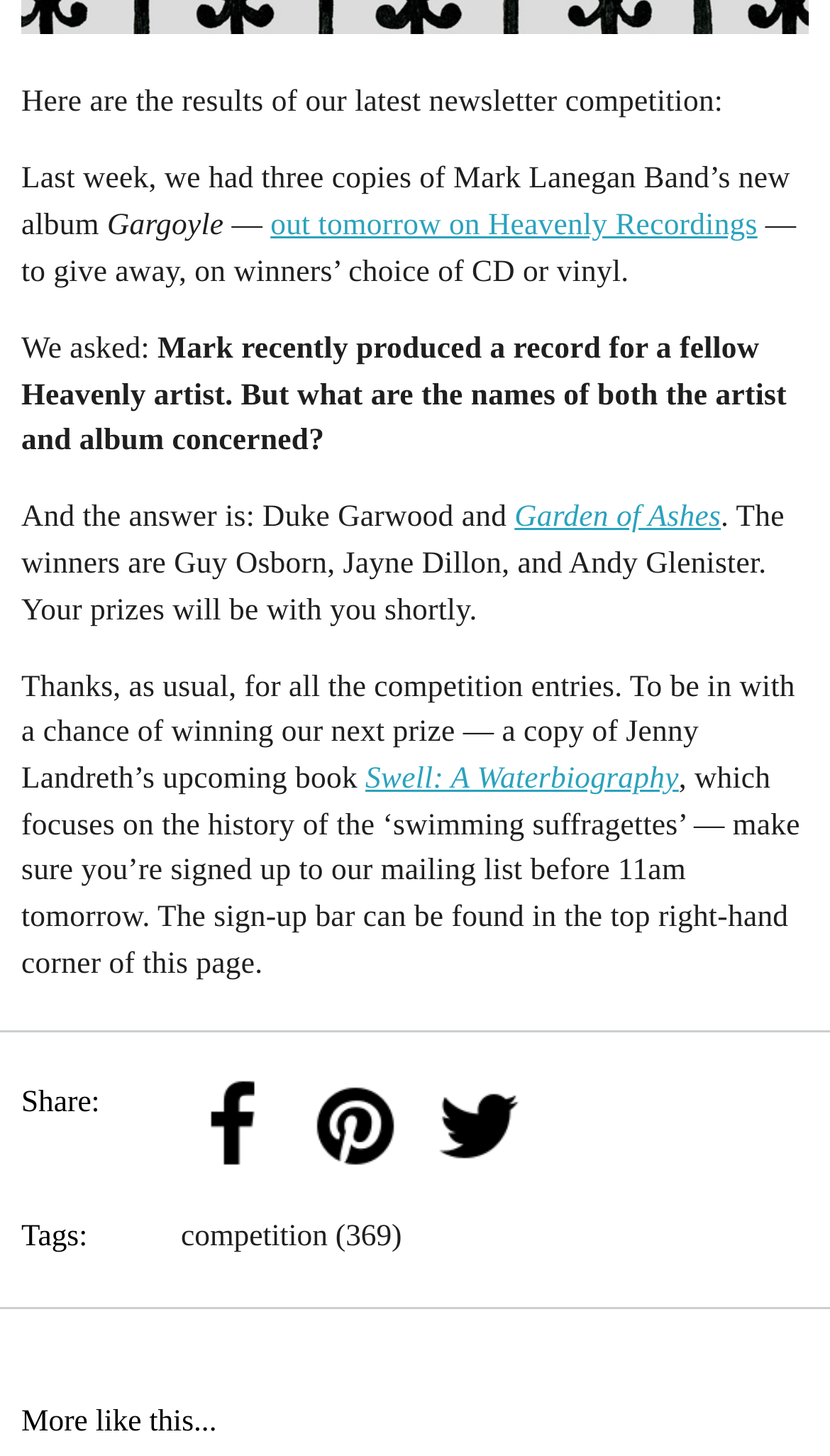What is the name of the artist whose album was produced by Mark Lanegan?
Using the information from the image, give a concise answer in one word or a short phrase.

Duke Garwood